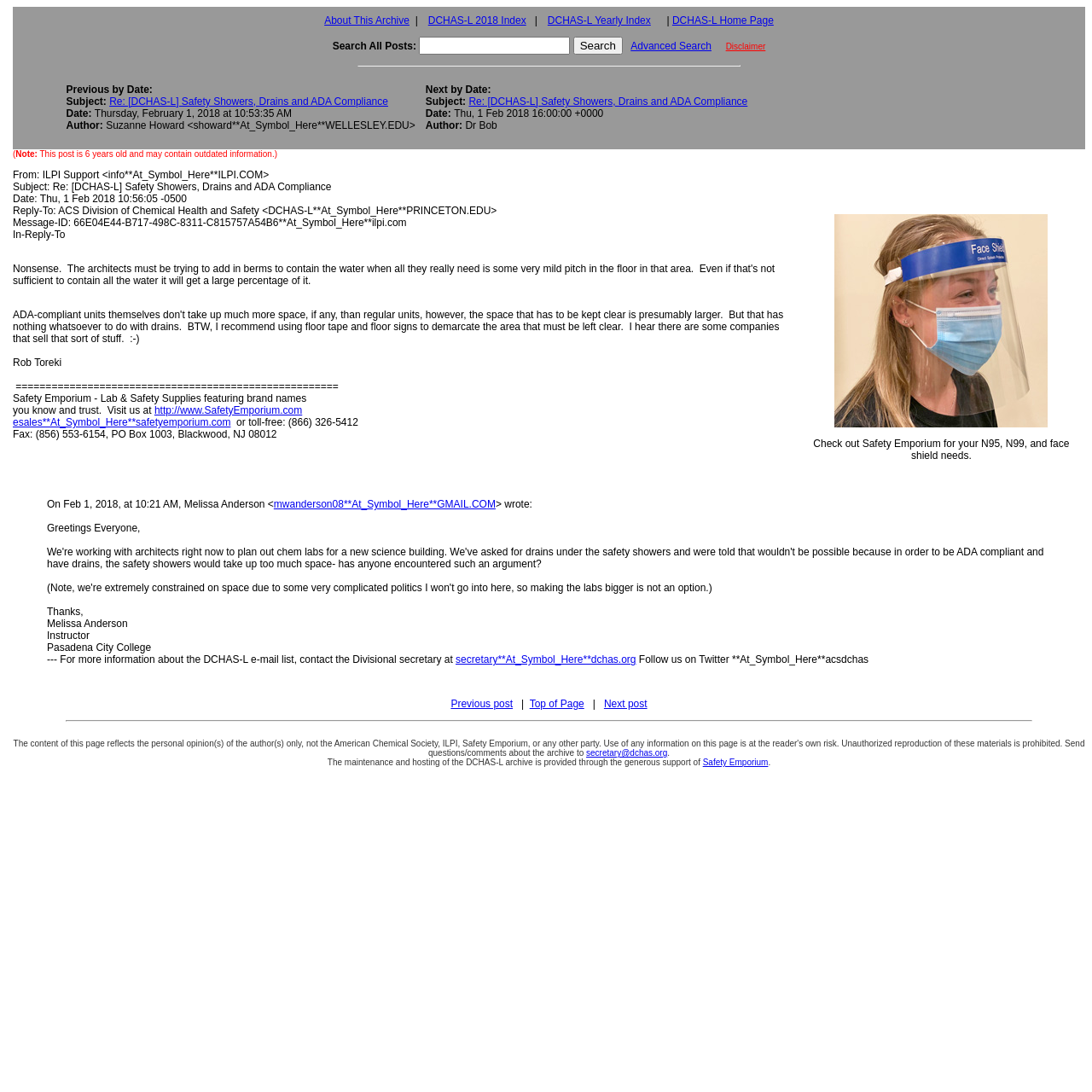Use one word or a short phrase to answer the question provided: 
How can I contact the Divisional secretary?

secretary**At_Symbol_Here**dchas.org